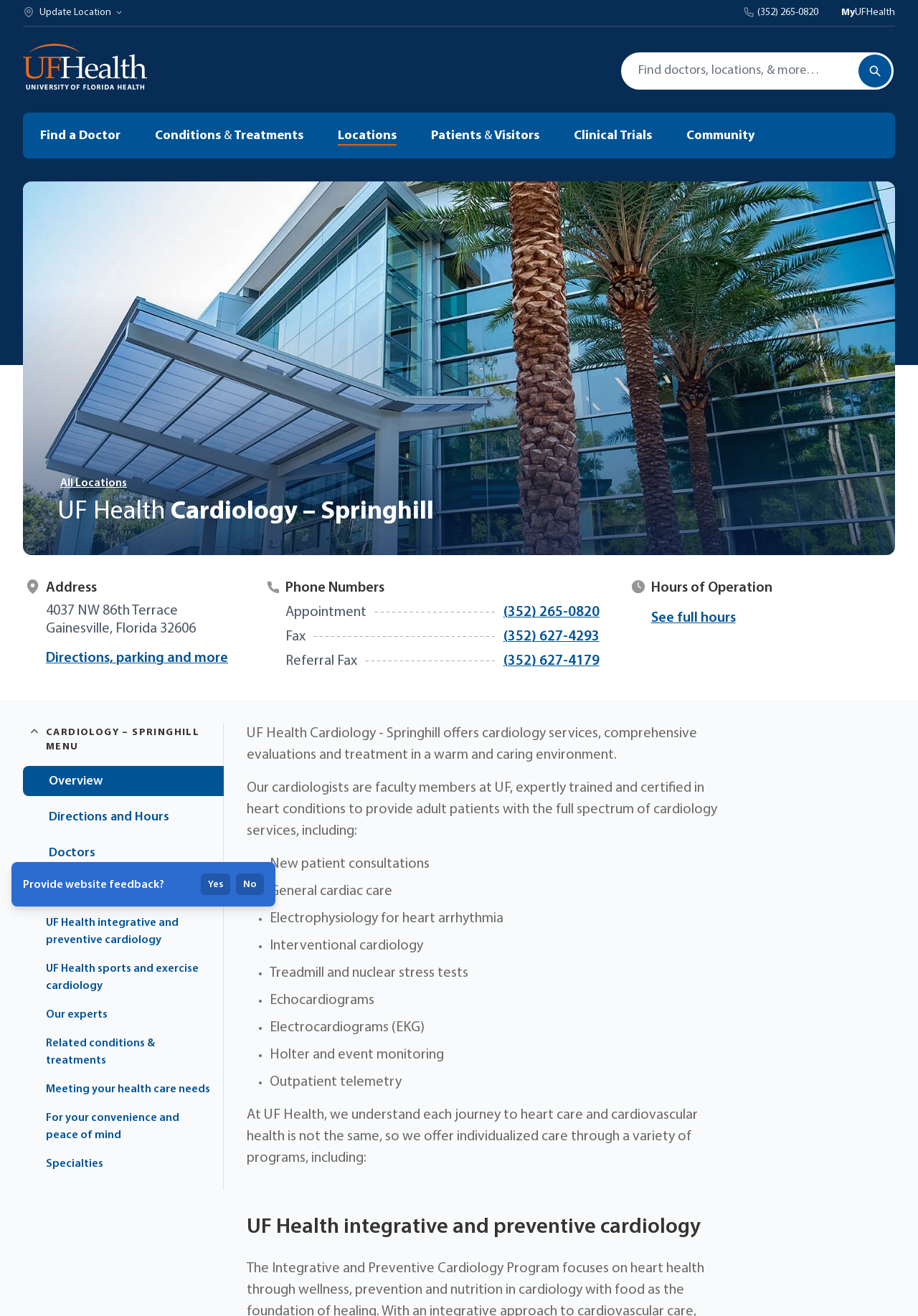Provide the bounding box coordinates of the section that needs to be clicked to accomplish the following instruction: "Click on Find a Doctor."

[0.025, 0.086, 0.15, 0.12]